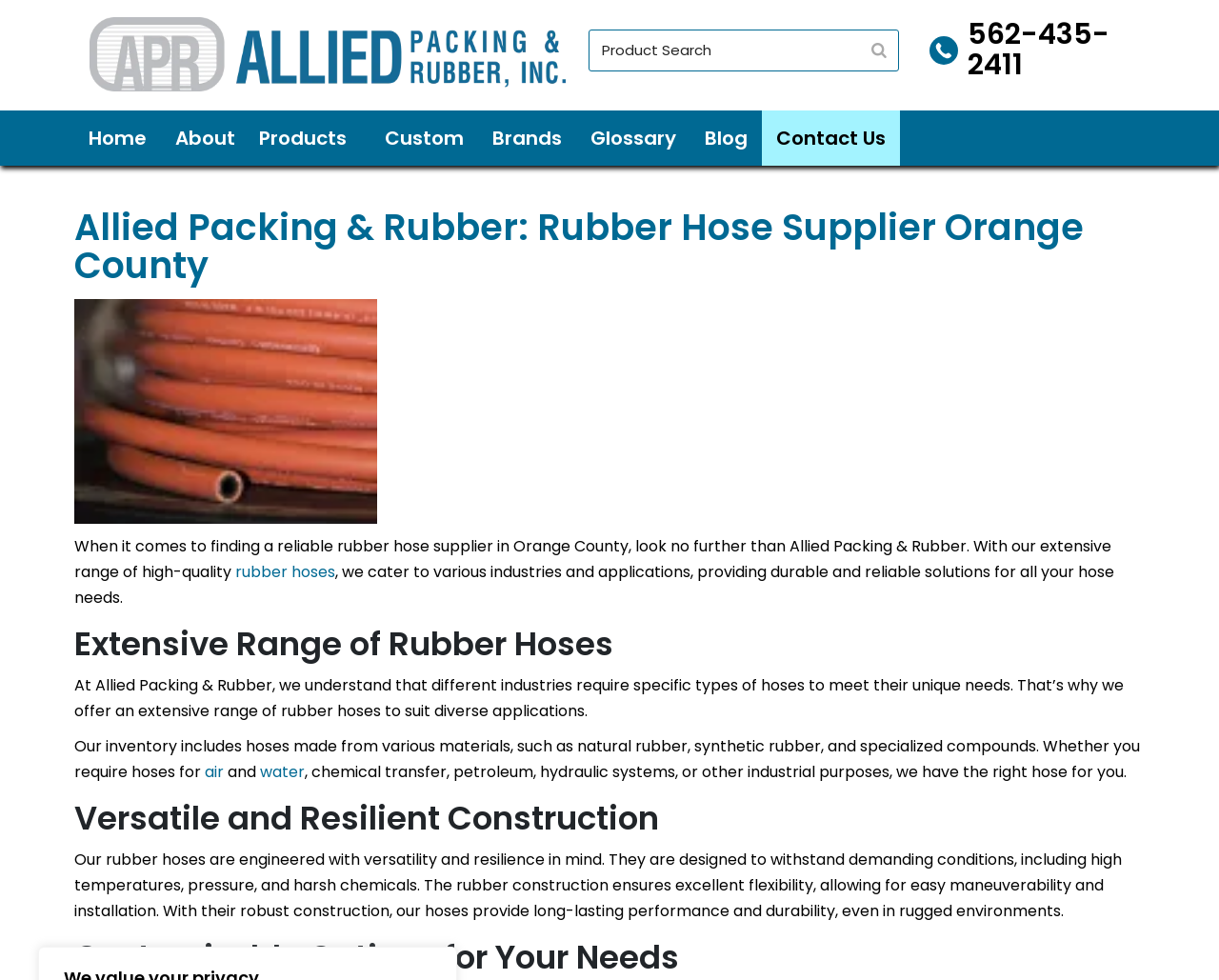Please provide a comprehensive response to the question below by analyzing the image: 
What is the benefit of the robust construction of the hoses?

The webpage states that the robust construction of the hoses provides long-lasting performance and durability, even in rugged environments.